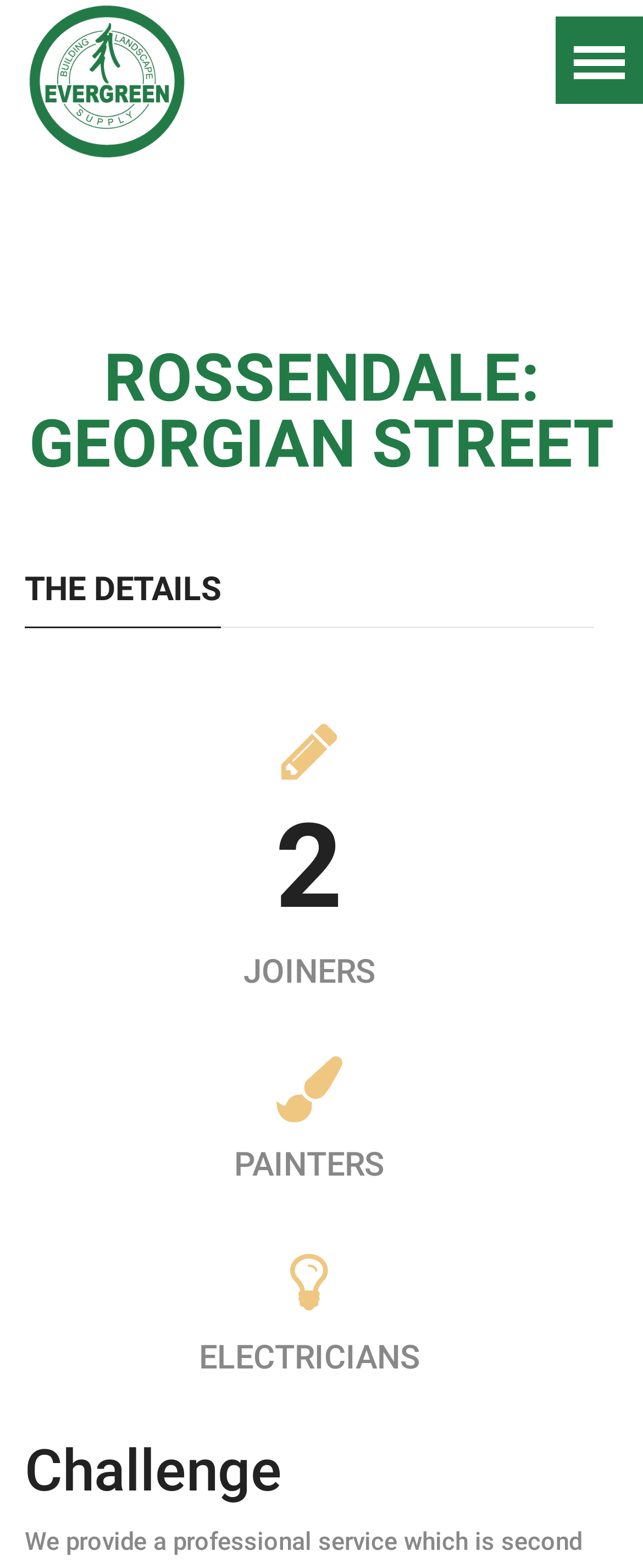Please extract the webpage's main title and generate its text content.

ROSSENDALE: GEORGIAN STREET